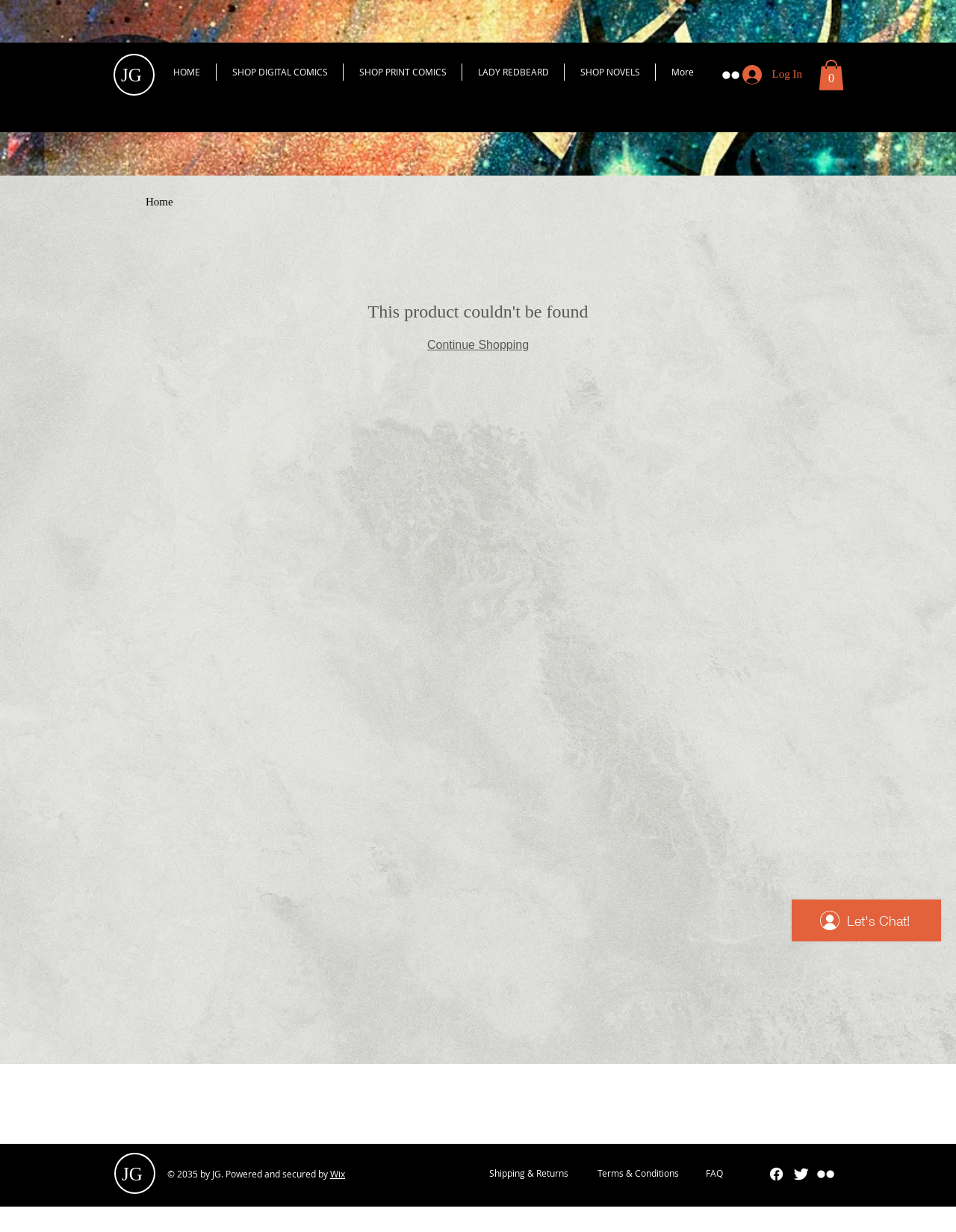Please locate the clickable area by providing the bounding box coordinates to follow this instruction: "Click on the HOME link".

[0.165, 0.052, 0.226, 0.065]